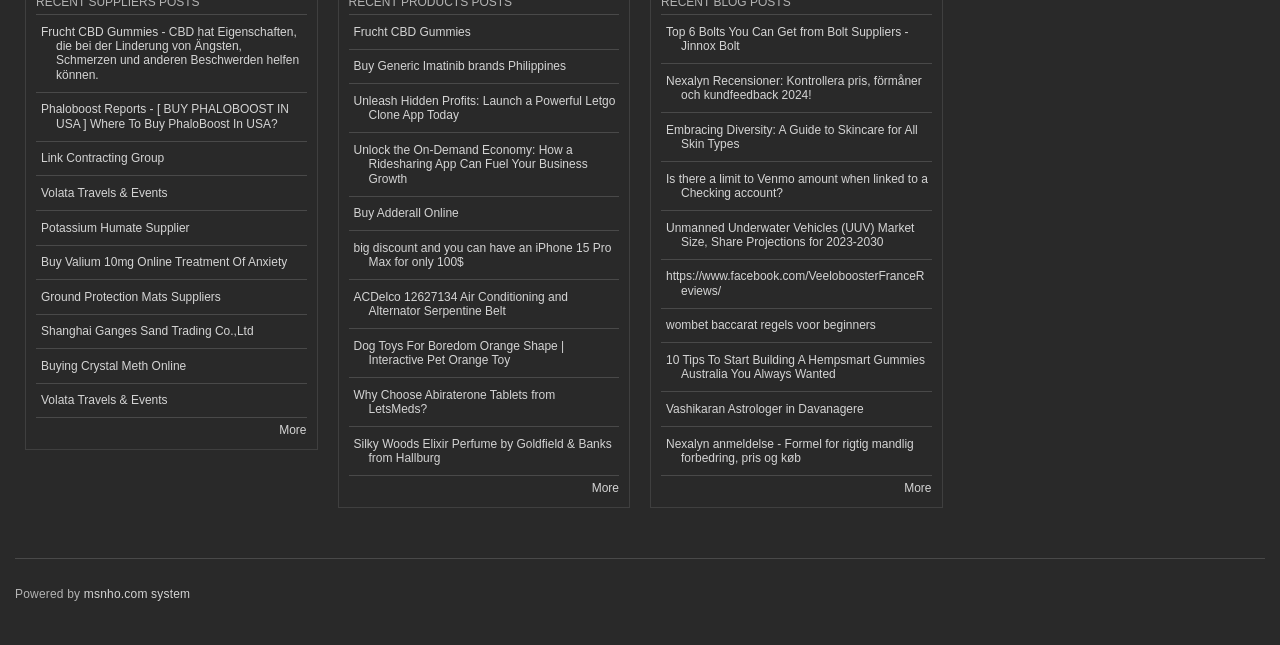What is the purpose of the webpage?
Please look at the screenshot and answer in one word or a short phrase.

Link directory